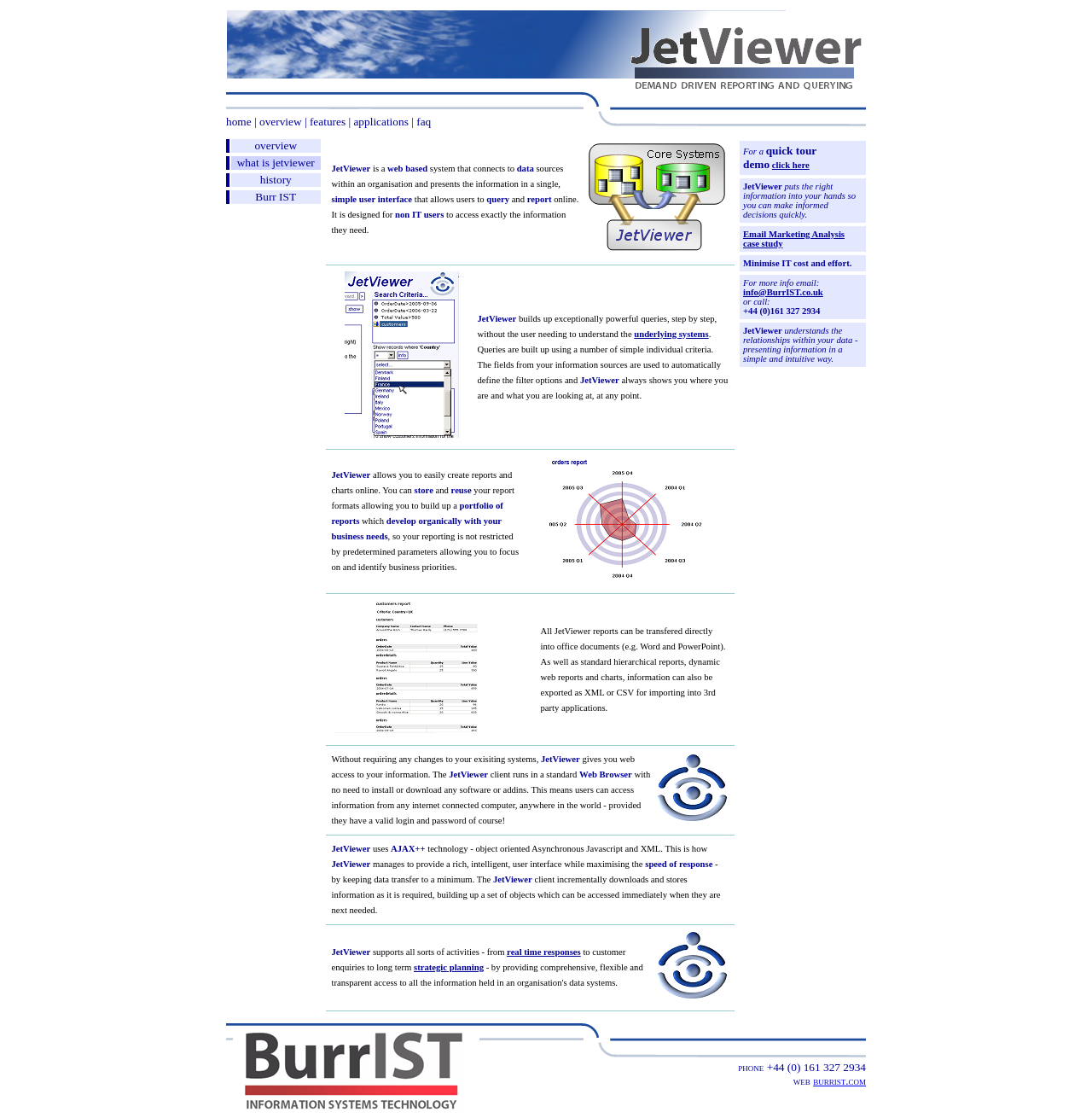Please specify the coordinates of the bounding box for the element that should be clicked to carry out this instruction: "learn about features". The coordinates must be four float numbers between 0 and 1, formatted as [left, top, right, bottom].

[0.284, 0.103, 0.316, 0.115]